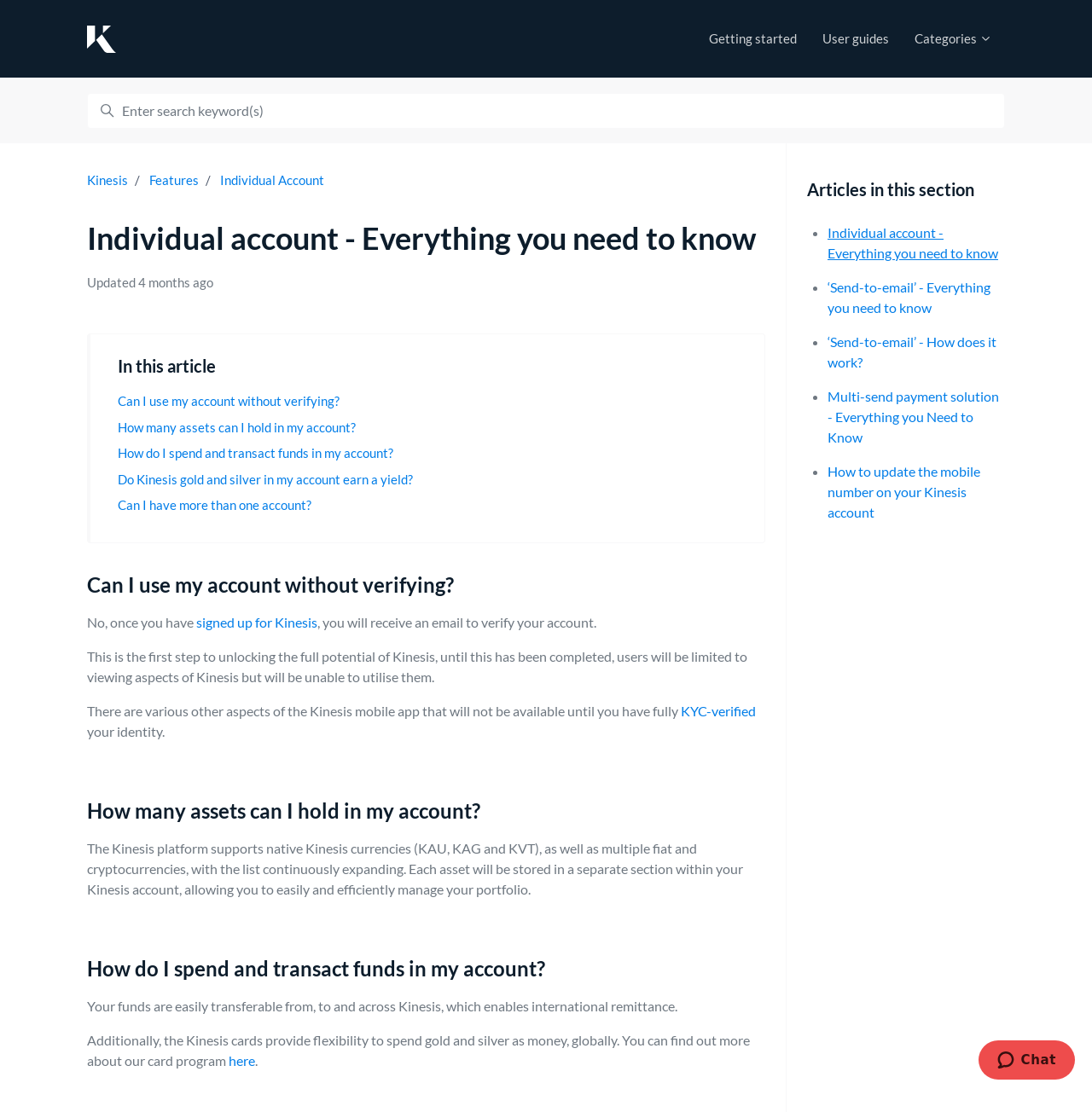Identify and extract the heading text of the webpage.

Individual account - Everything you need to know